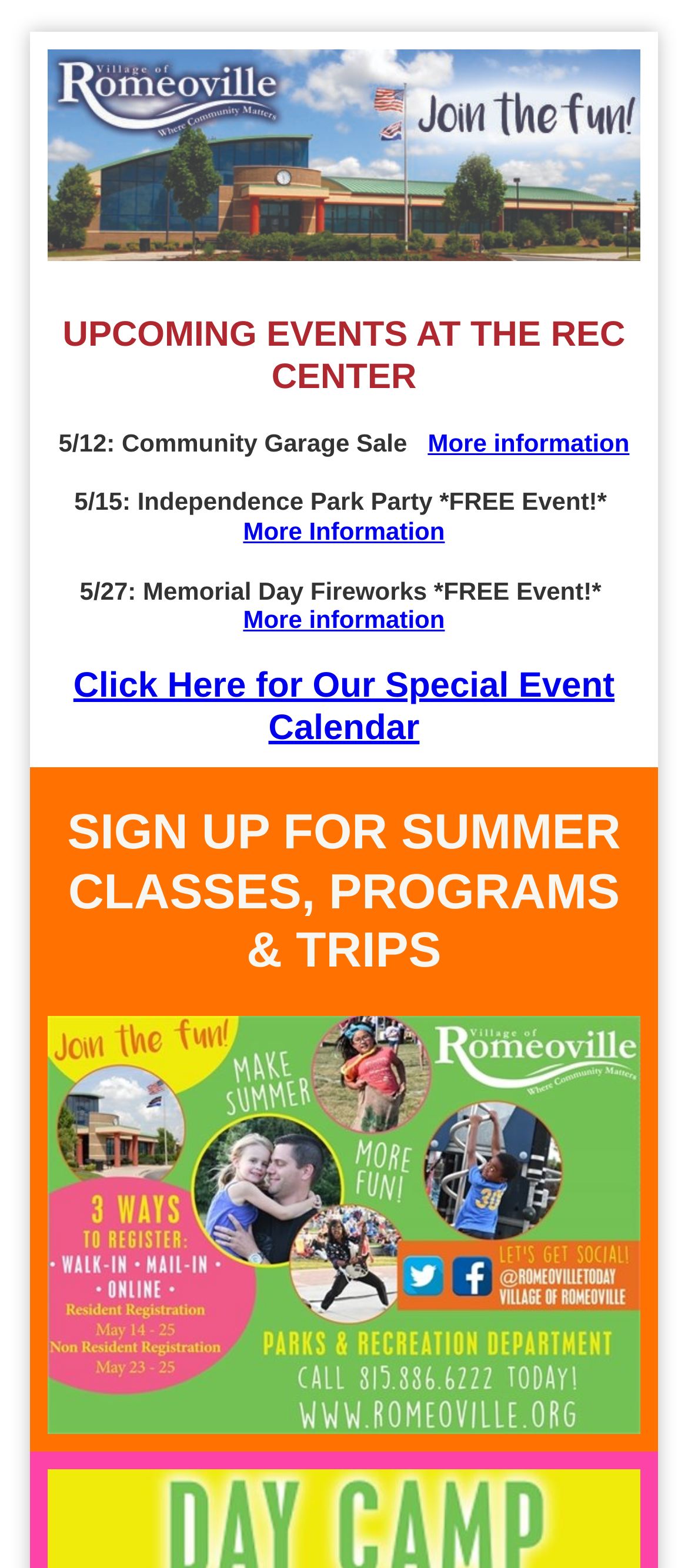Provide the bounding box coordinates for the UI element that is described by this text: "Add to Wish List". The coordinates should be in the form of four float numbers between 0 and 1: [left, top, right, bottom].

None